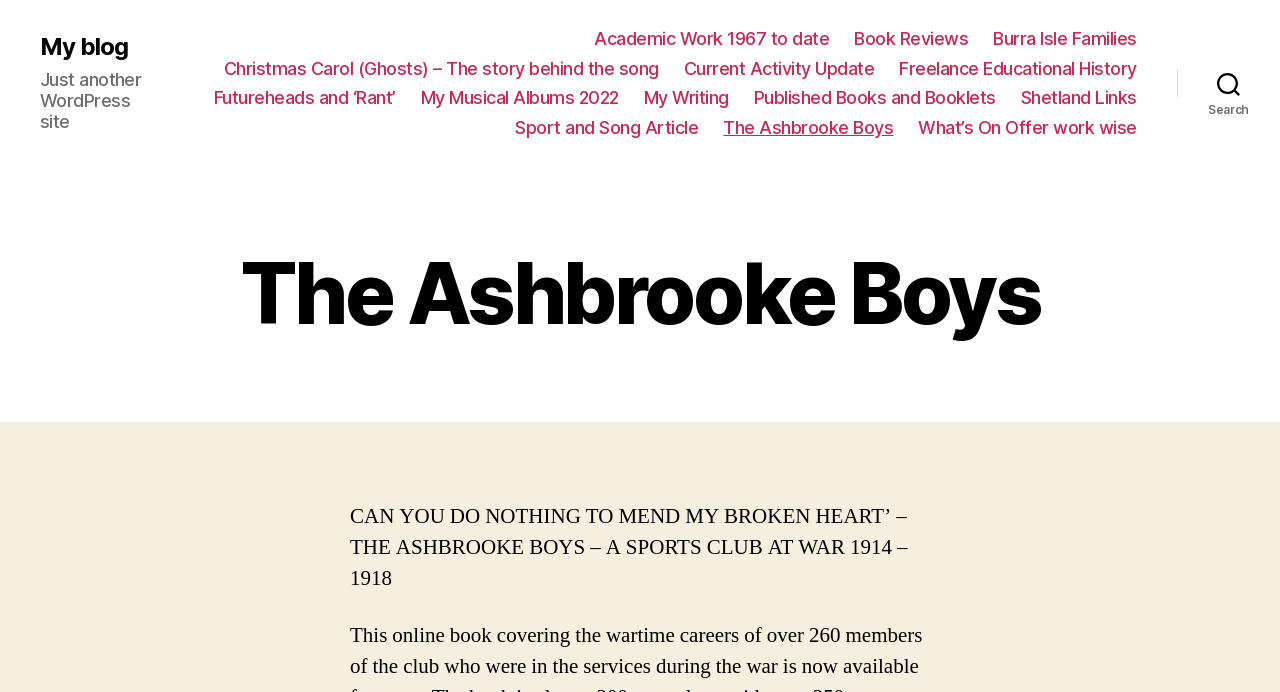Identify the bounding box coordinates of the HTML element based on this description: "Freelance Educational History".

[0.703, 0.083, 0.888, 0.114]